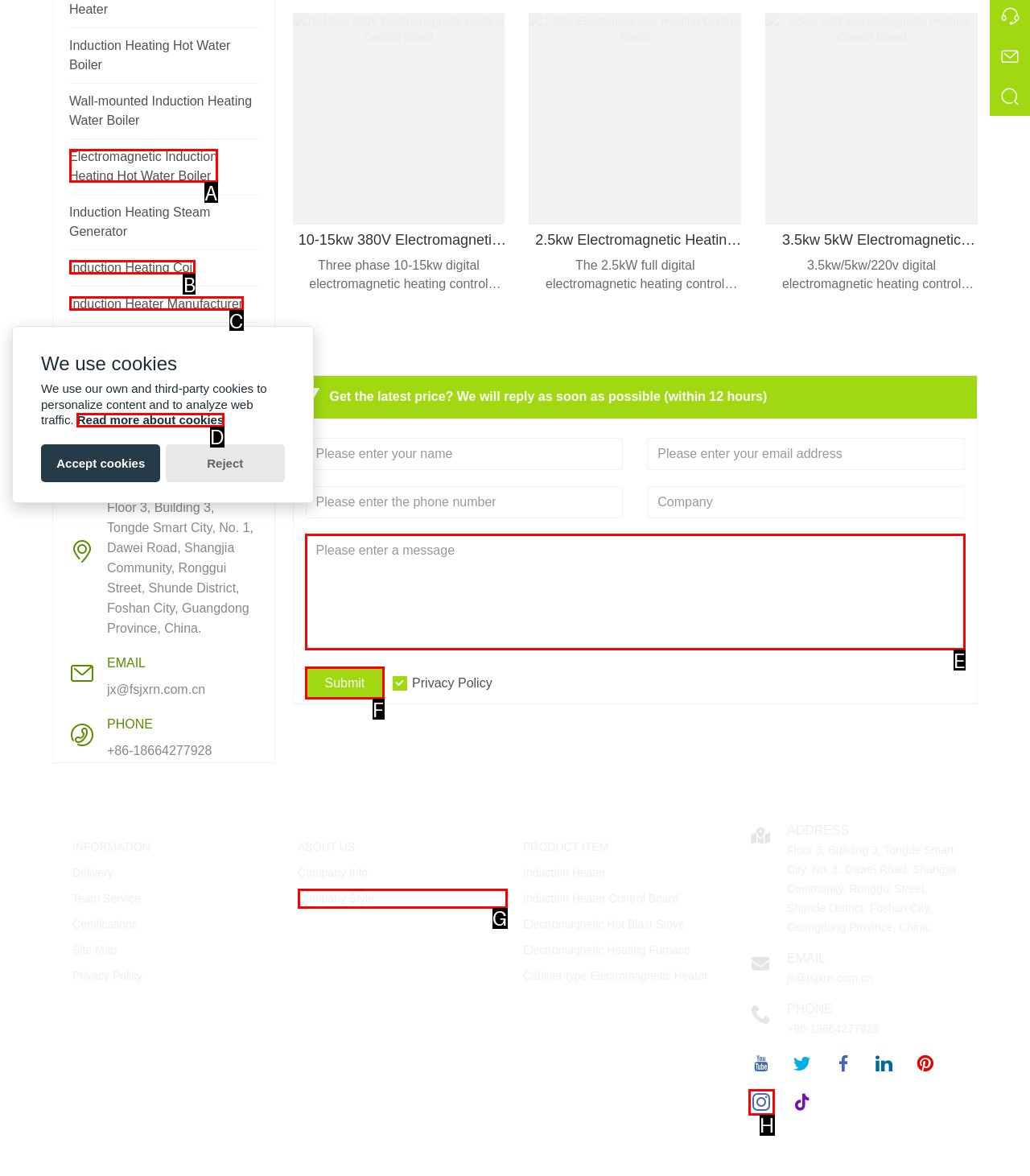Identify the option that best fits this description: Induction Heater Manufacturer
Answer with the appropriate letter directly.

C